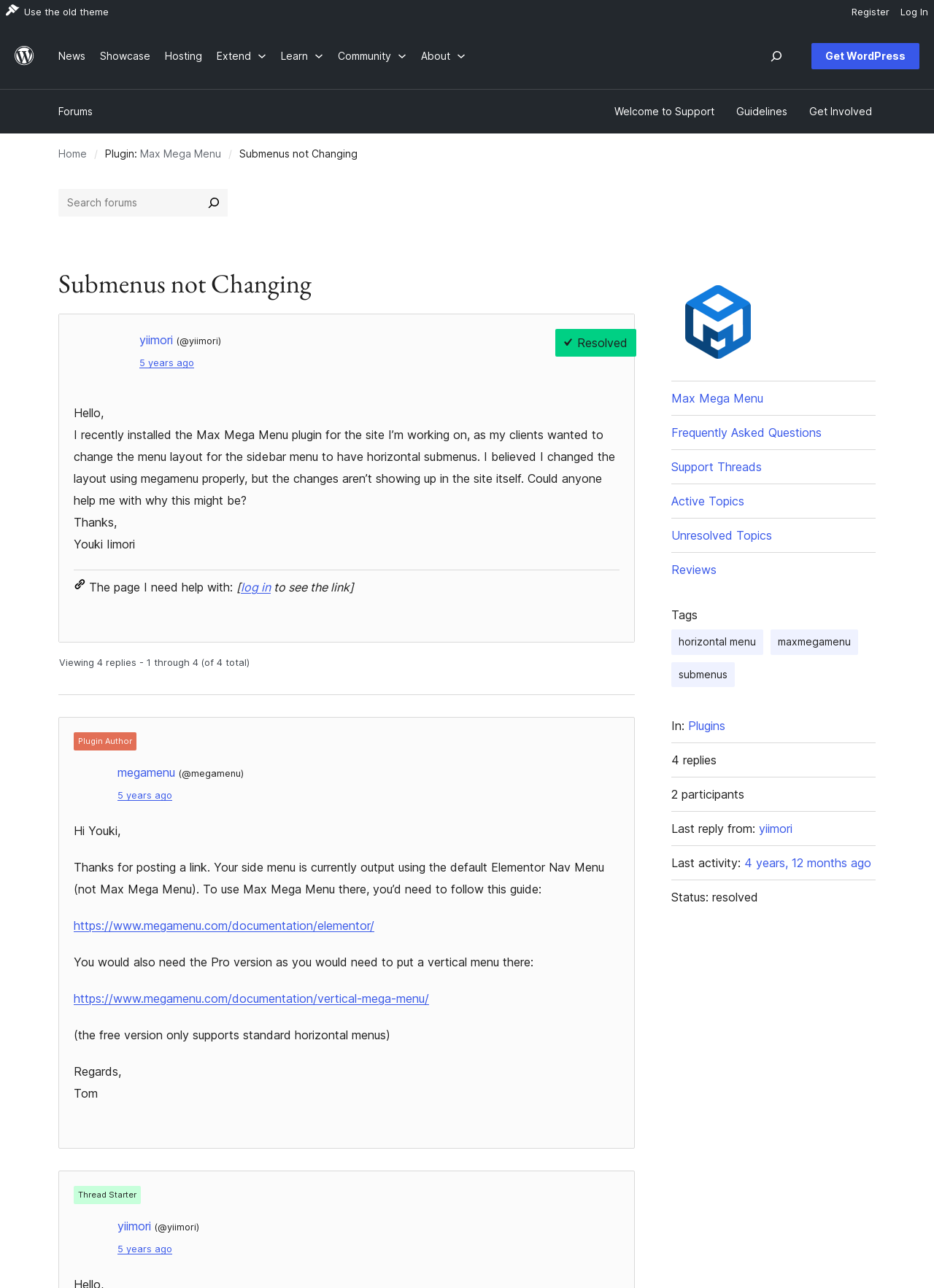What is the status of this thread?
Look at the screenshot and respond with one word or a short phrase.

Resolved